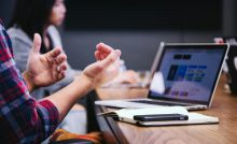Utilize the information from the image to answer the question in detail:
What is displayed on the laptop?

The laptop on the table displays a range of digital marketing materials, indicating that the context of the discussion is related to marketing strategy or project planning.